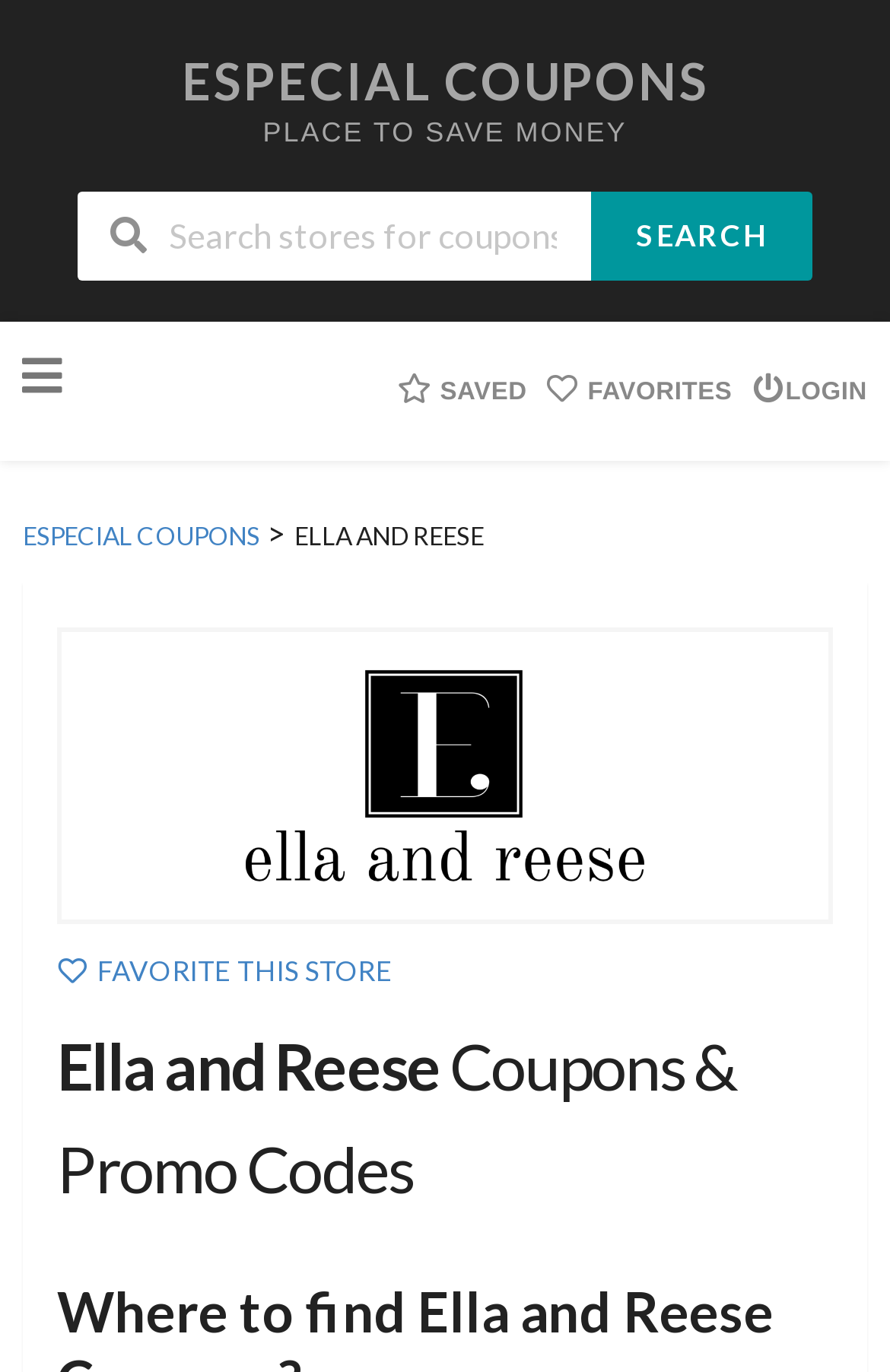Provide your answer in a single word or phrase: 
What type of content is featured on the webpage?

Coupons and promo codes